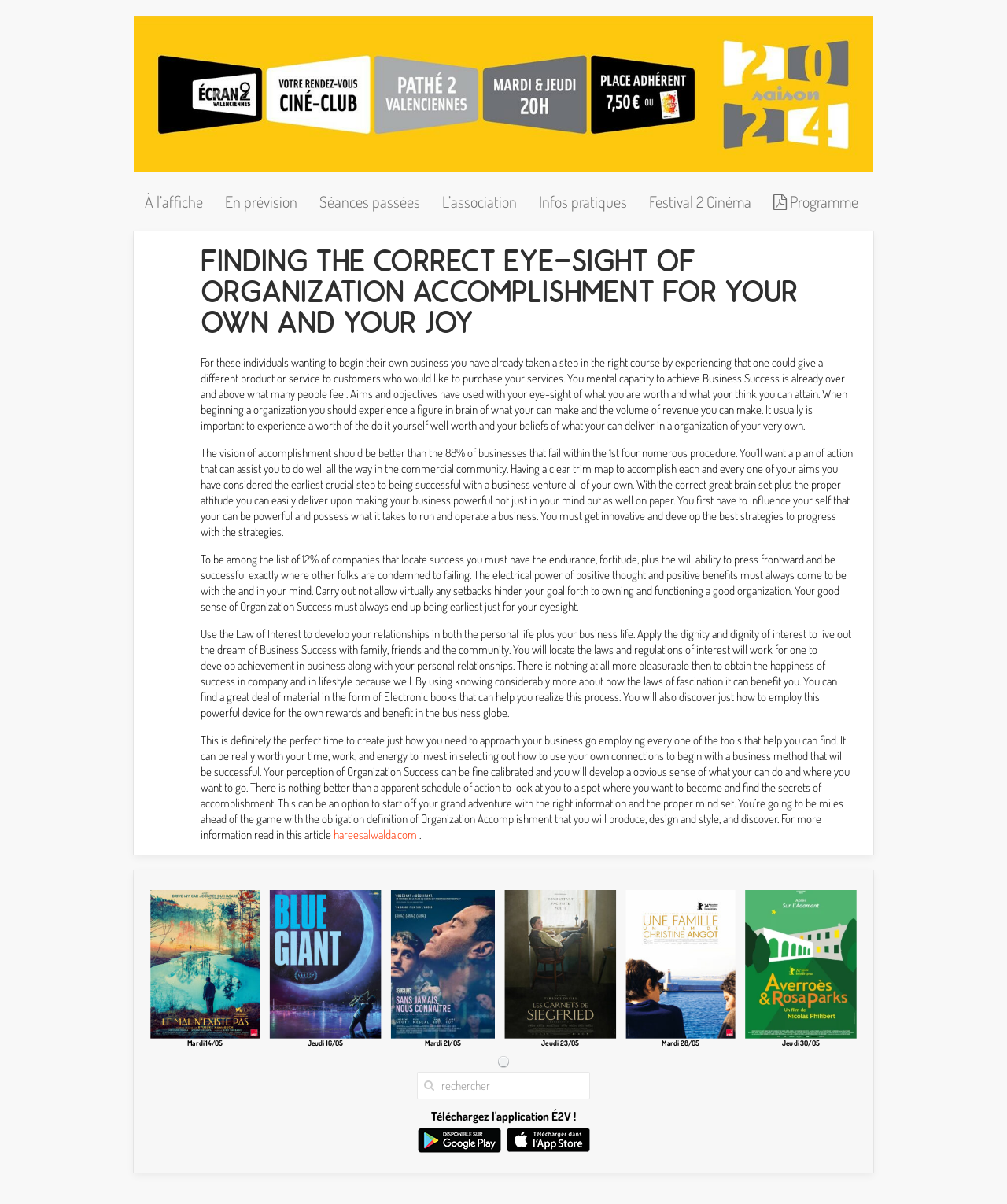Find the bounding box of the element with the following description: "parent_node: Jeudi 16/05". The coordinates must be four float numbers between 0 and 1, formatted as [left, top, right, bottom].

[0.268, 0.739, 0.378, 0.862]